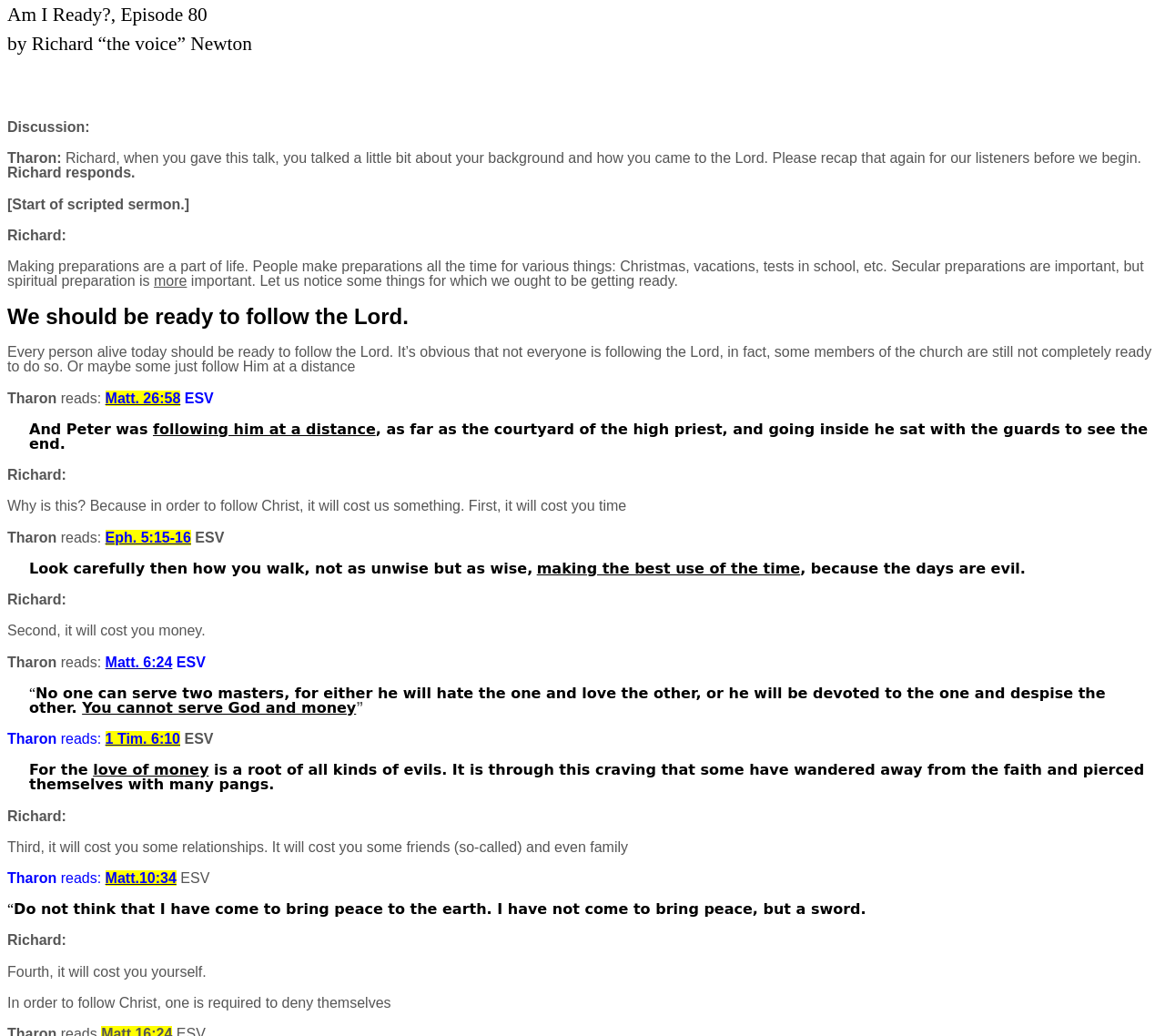Please extract the title of the webpage.

We should be ready to follow the Lord.